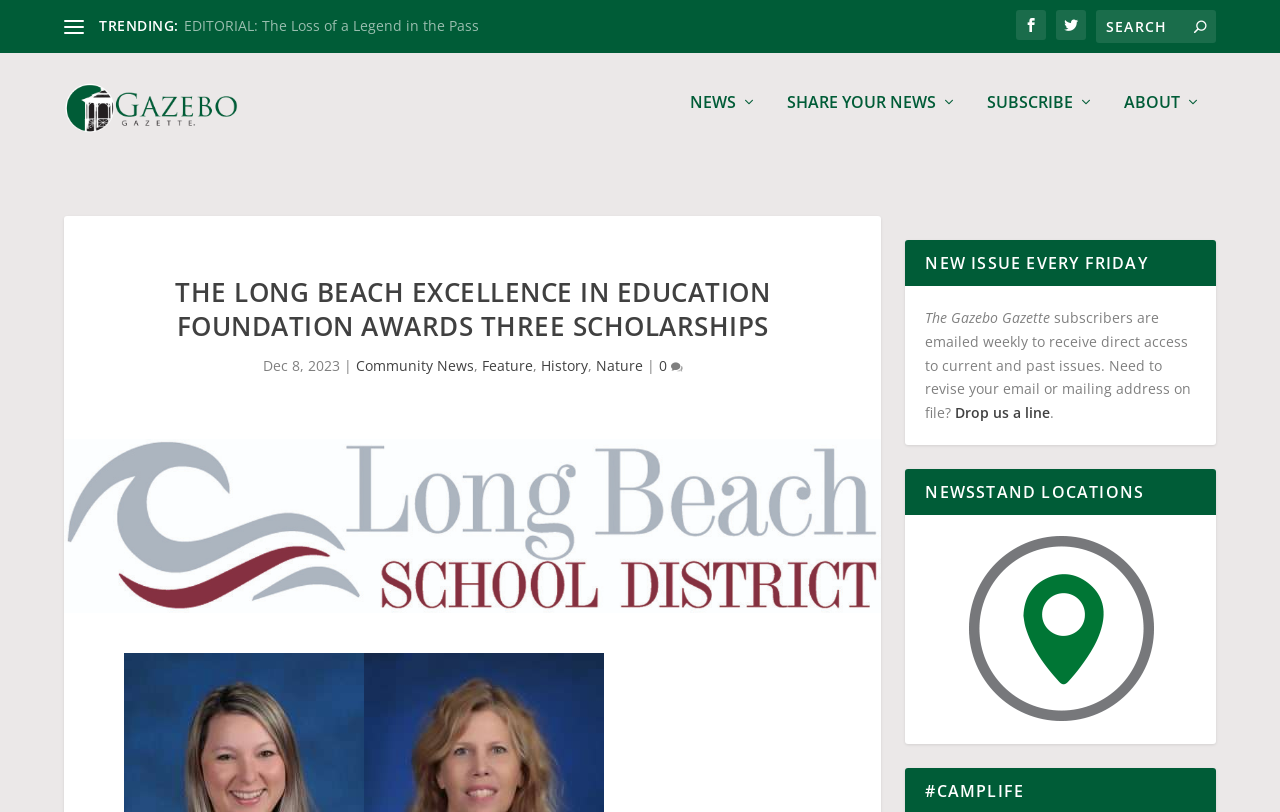Pinpoint the bounding box coordinates of the clickable element needed to complete the instruction: "Read the latest news". The coordinates should be provided as four float numbers between 0 and 1: [left, top, right, bottom].

[0.539, 0.132, 0.591, 0.218]